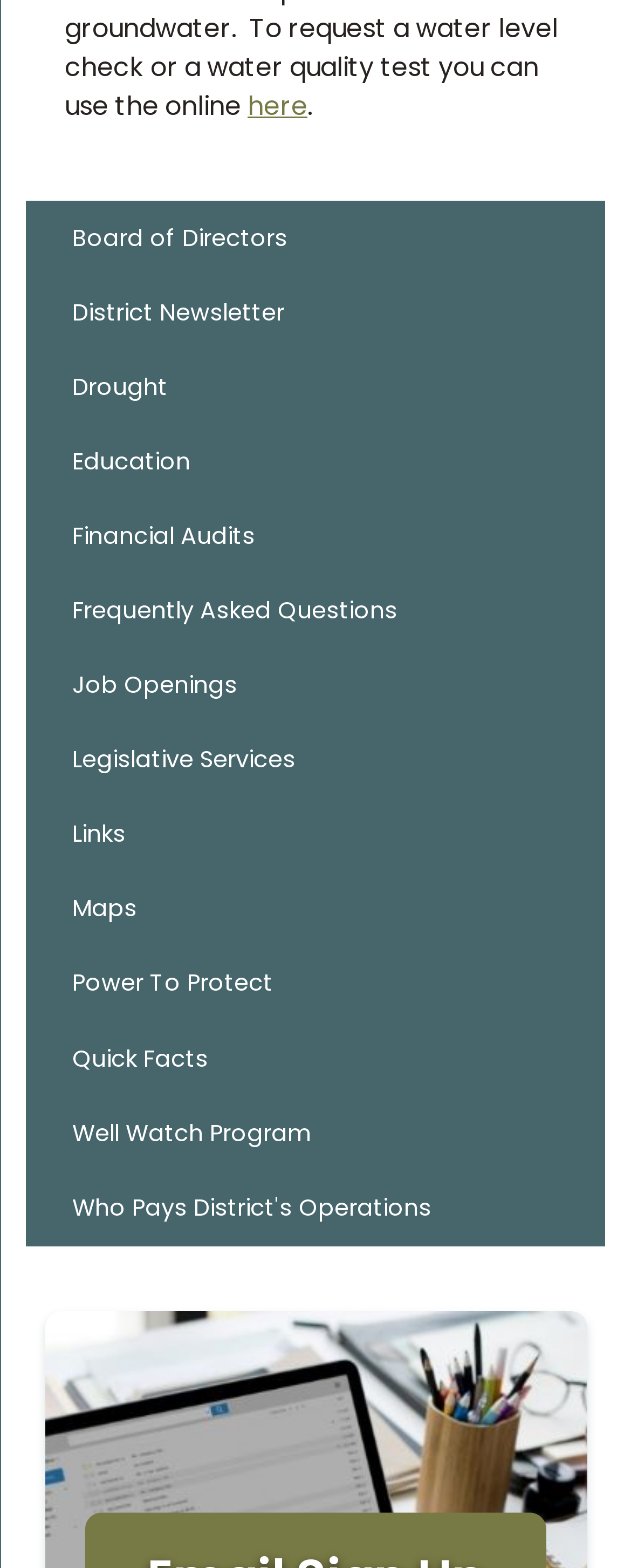Can you find the bounding box coordinates for the element to click on to achieve the instruction: "Open District Newsletter"?

[0.041, 0.176, 0.959, 0.224]